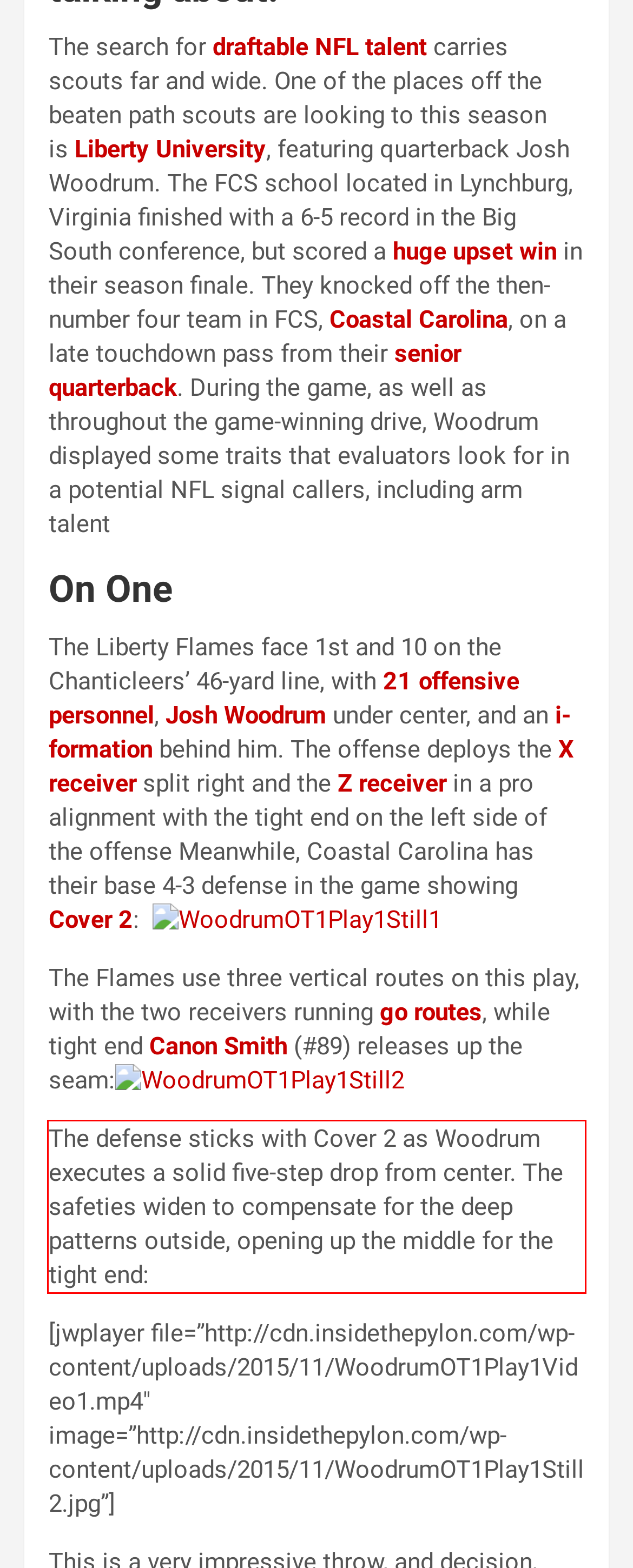Analyze the red bounding box in the provided webpage screenshot and generate the text content contained within.

The defense sticks with Cover 2 as Woodrum executes a solid five-step drop from center. The safeties widen to compensate for the deep patterns outside, opening up the middle for the tight end: